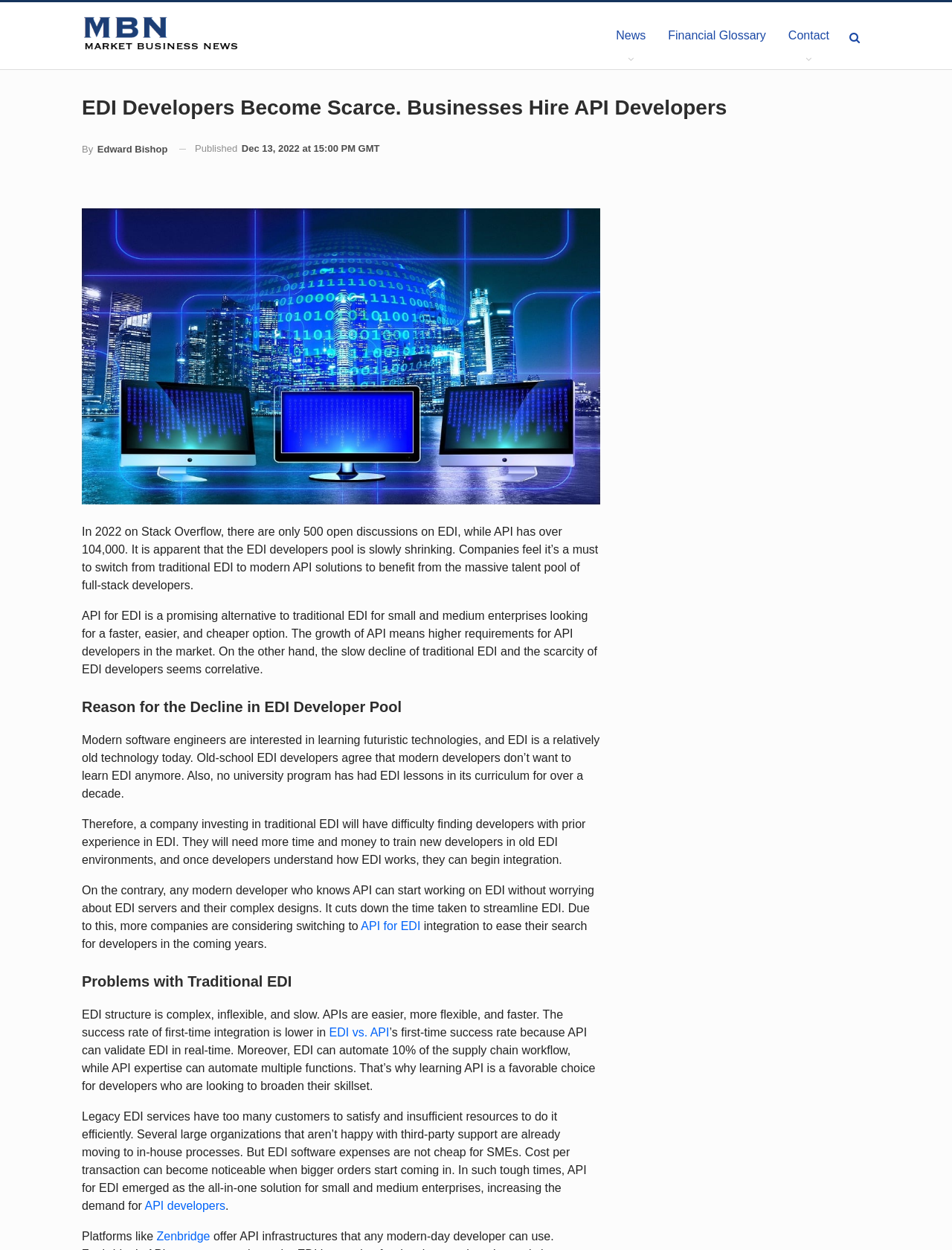What is the alternative to traditional EDI?
Respond with a short answer, either a single word or a phrase, based on the image.

API